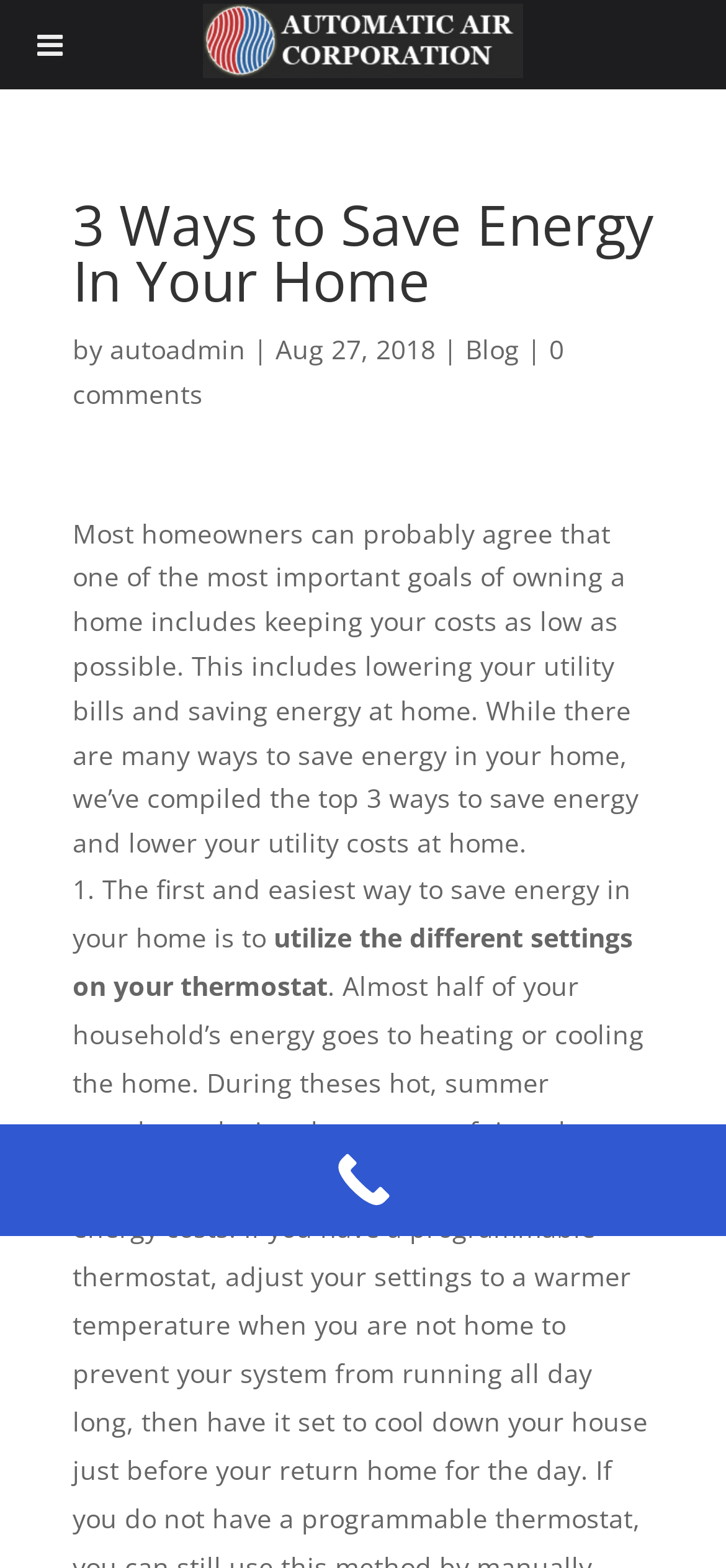Examine the image and give a thorough answer to the following question:
What is the date of the blog post?

I found the date of the blog post by looking at the section below the main heading, where I saw a static text element with the date 'Aug 27, 2018'.